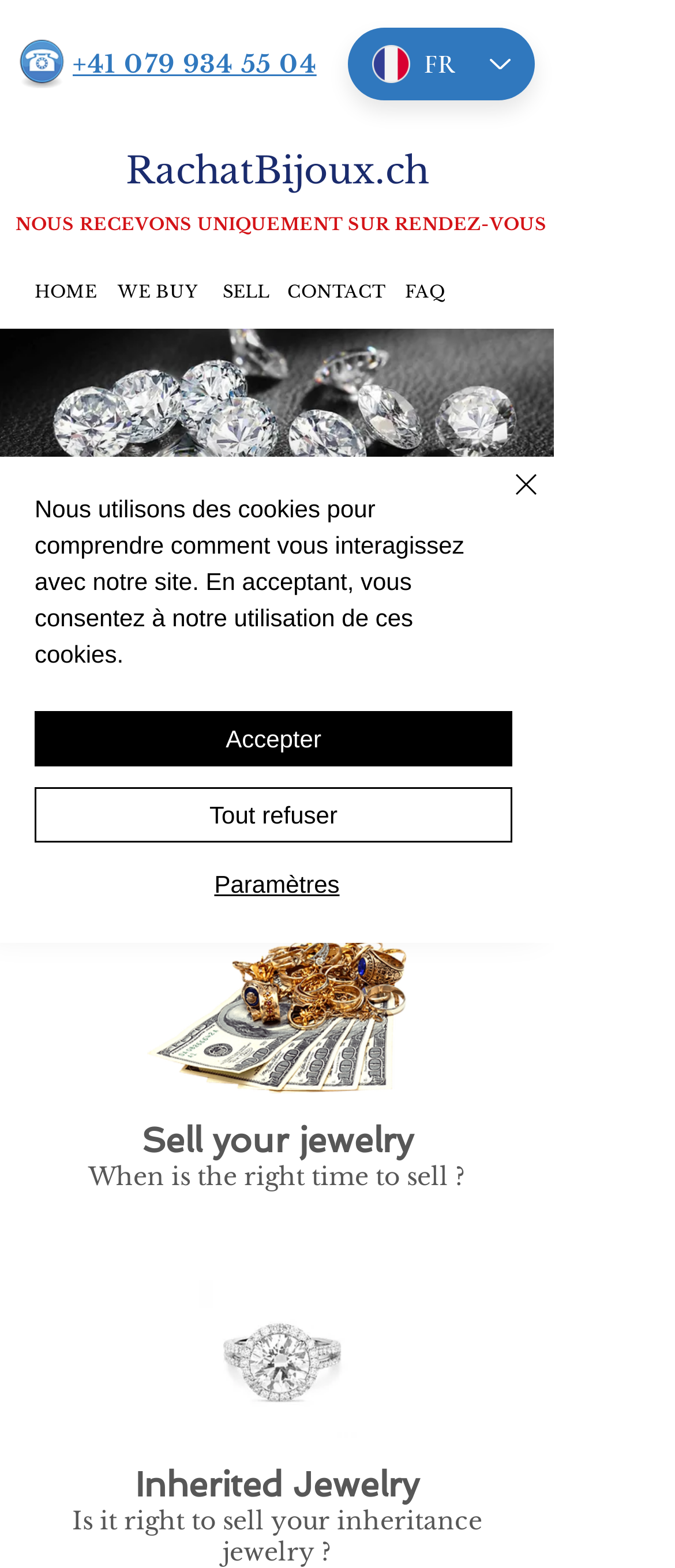Given the description Tout refuser, predict the bounding box coordinates of the UI element. Ensure the coordinates are in the format (top-left x, top-left y, bottom-right x, bottom-right y) and all values are between 0 and 1.

[0.051, 0.502, 0.759, 0.537]